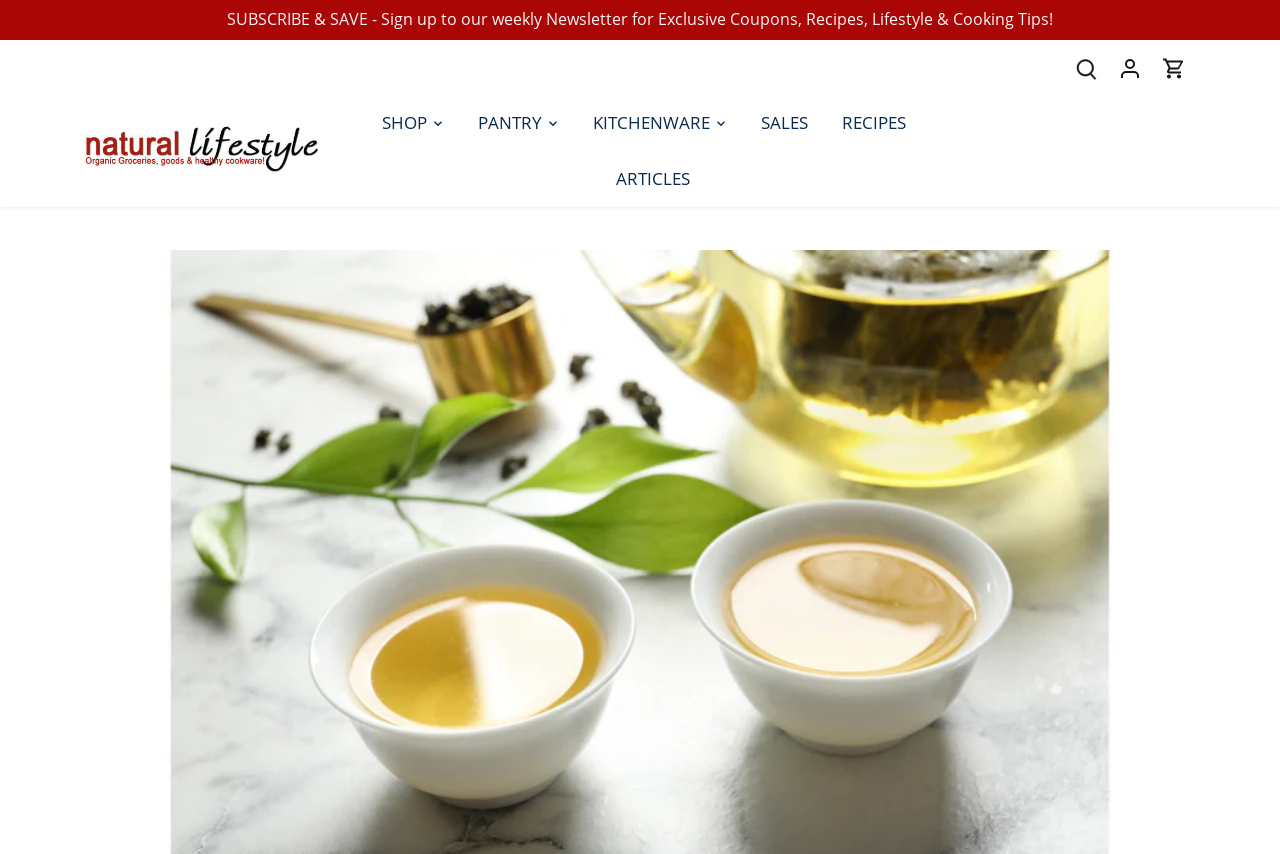With reference to the image, please provide a detailed answer to the following question: How many images are there in the navigation links?

I counted the number of images in the navigation links by looking at the links under the 'Primary navigation' section, where I saw images associated with the links 'Natural Lifestyle Online Market', 'SHOP', 'PANTRY', and 'KITCHENWARE'.